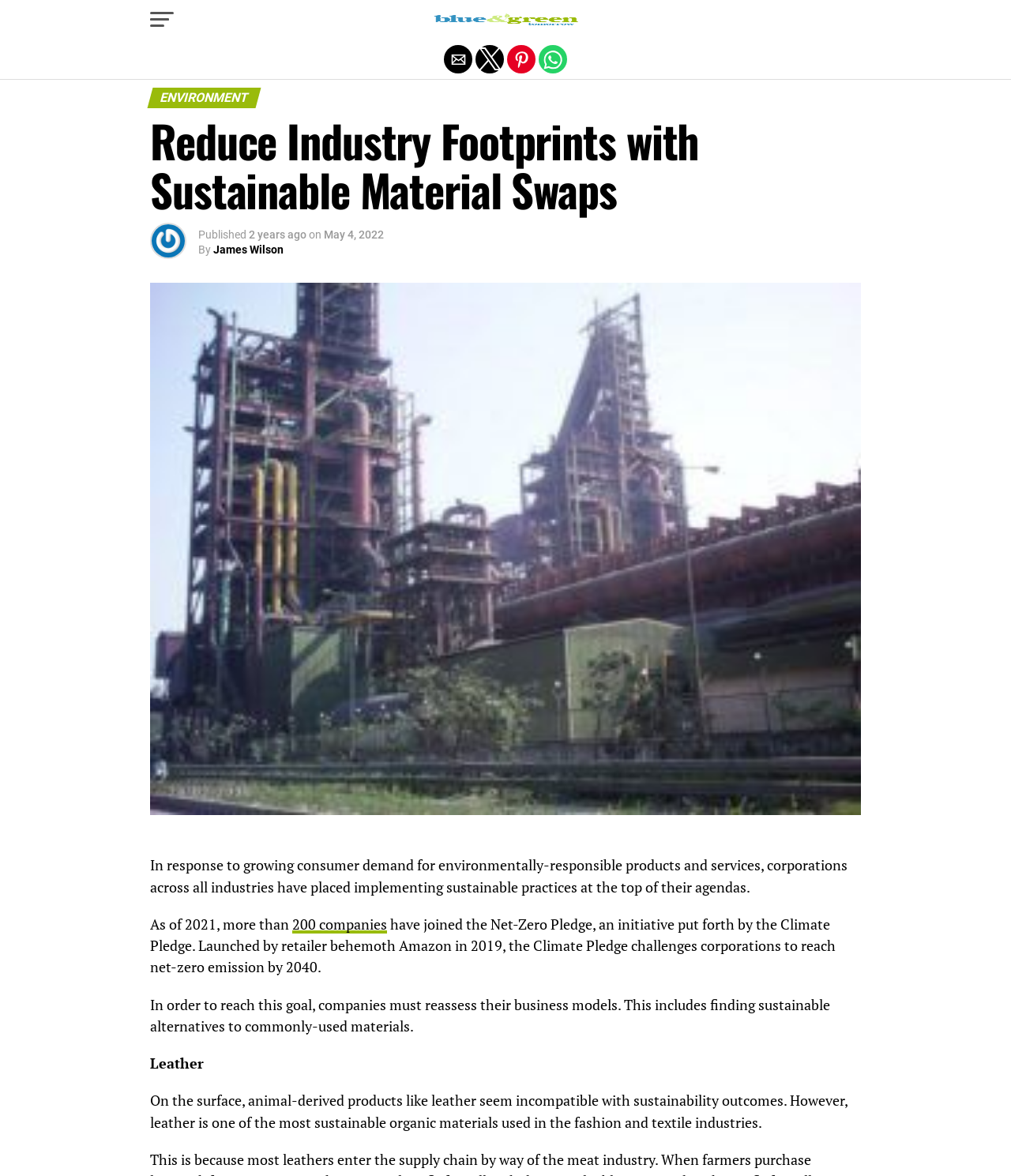Determine the bounding box coordinates for the area you should click to complete the following instruction: "Learn more about the Net-Zero Pledge".

[0.289, 0.778, 0.383, 0.794]